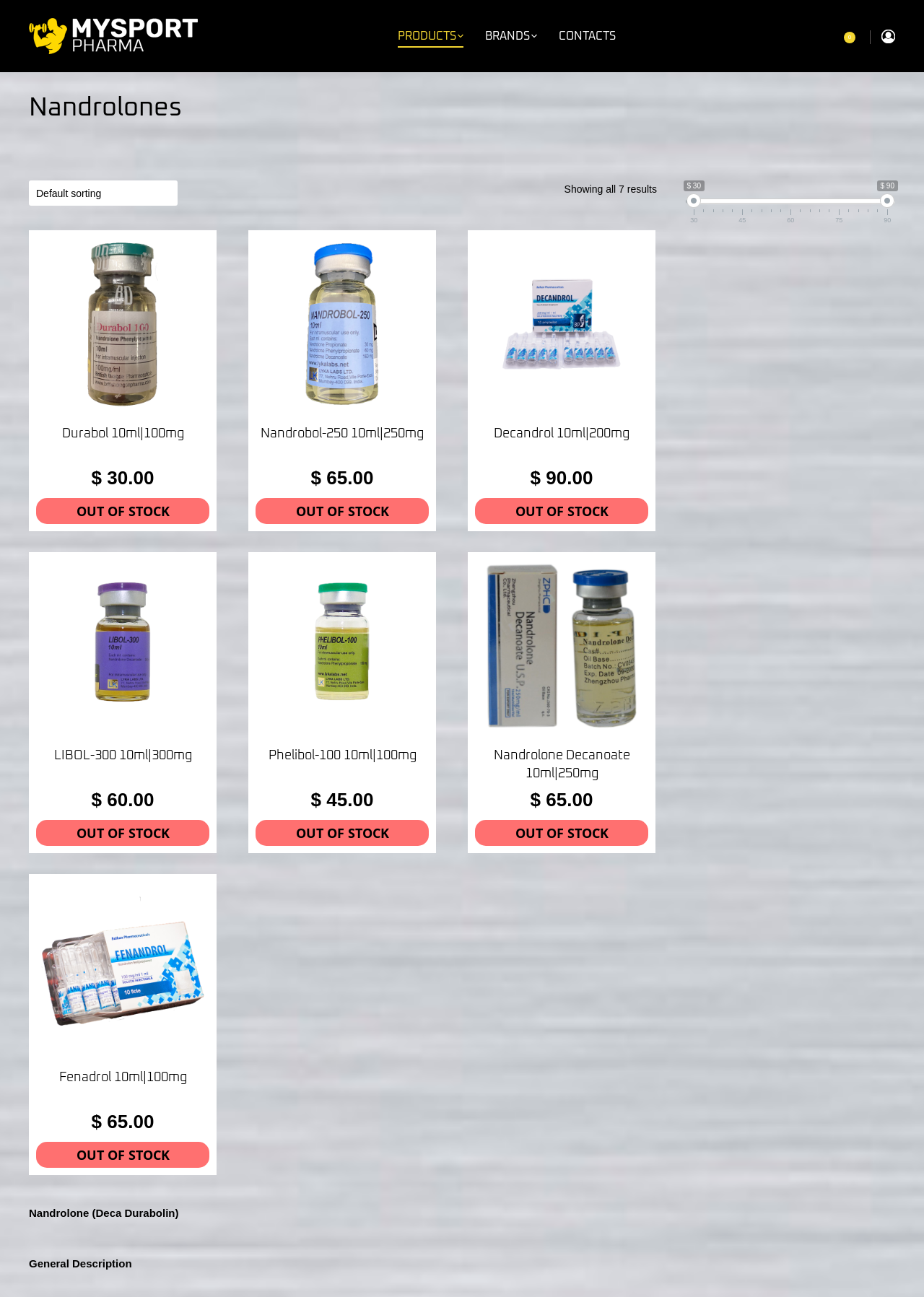Describe the webpage in detail, including text, images, and layout.

This webpage is about Nandrolones on MySportPharma. At the top, there is a logo and a menu with three links: PRODUCTS, BRANDS, and CONTACTS. To the right of the menu, there is a search bar. Below the menu, there is a heading "Nandrolones" and a text "Showing all 7 results". 

On the left side, there is a combobox with the label "Default sorting". Below the combobox, there are seven articles, each containing a figure with an image, a heading, and some text. The headings are "Durabol 10ml|100mg", "Nandrobol-250 10ml|250mg", "Decandrol 10ml|200mg", "LIBOL-300 10ml|300mg", "Phelibol-100 10ml|100mg", and "Nandrolone Decanoate 10ml|250mg". Each article also has a "Read more" link and a price label with a dollar sign and a numerical value. Some of the articles have an "OUT OF STOCK" label.